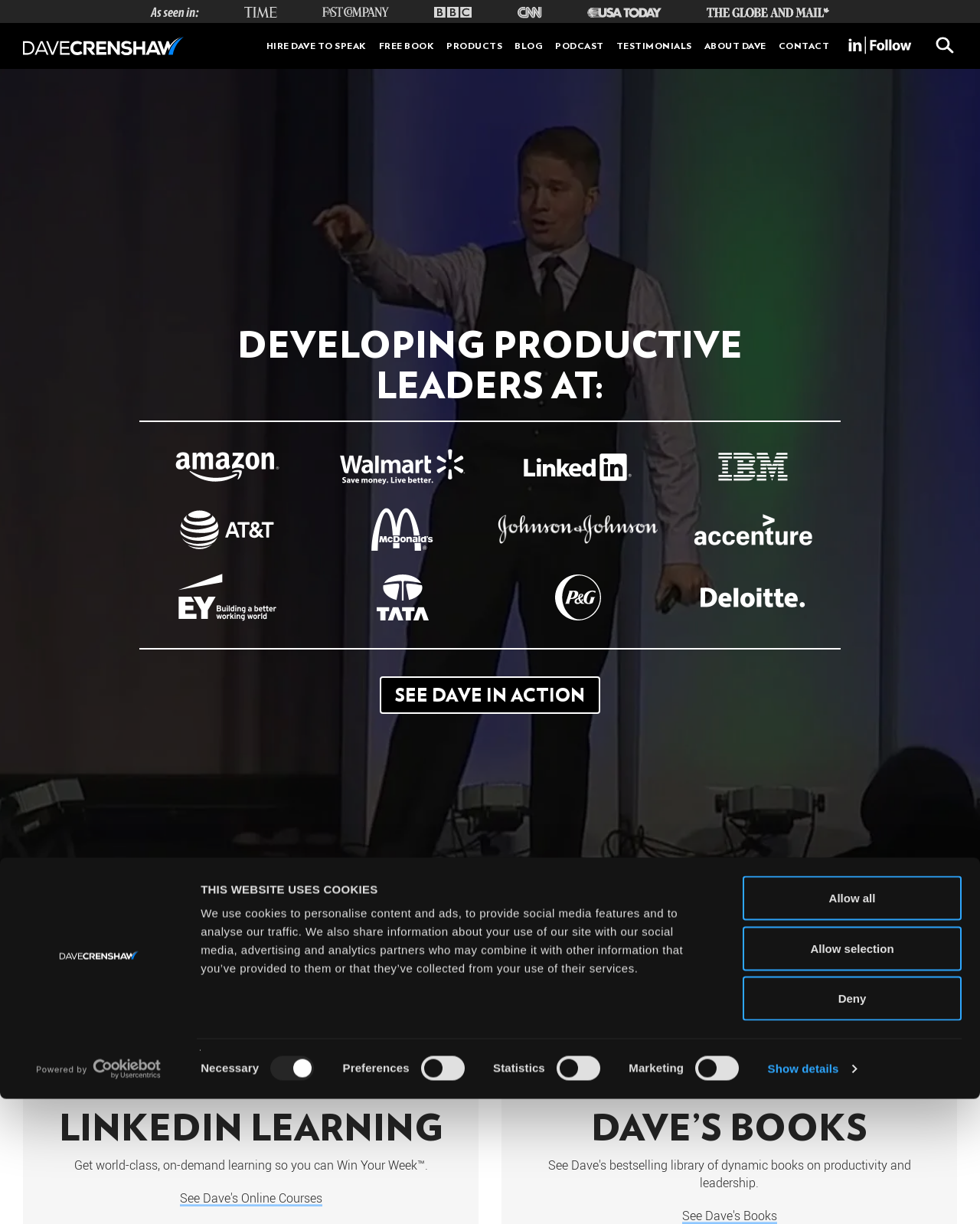Locate the UI element described by Follow Dave on LinkedIn and provide its bounding box coordinates. Use the format (top-left x, top-left y, bottom-right x, bottom-right y) with all values as floating point numbers between 0 and 1.

[0.02, 0.532, 0.088, 0.547]